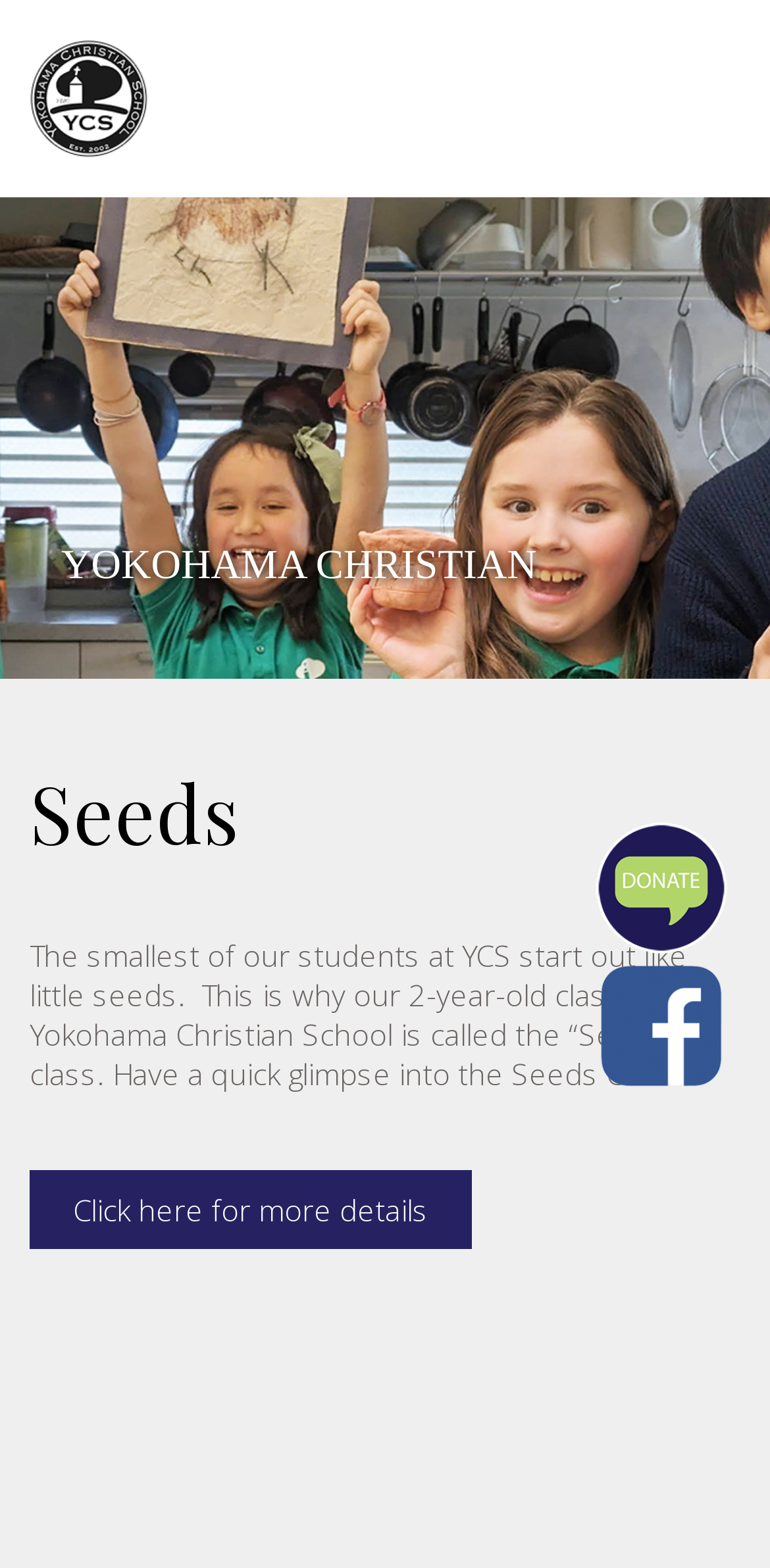What social media platform is linked on the webpage?
From the image, respond with a single word or phrase.

Facebook